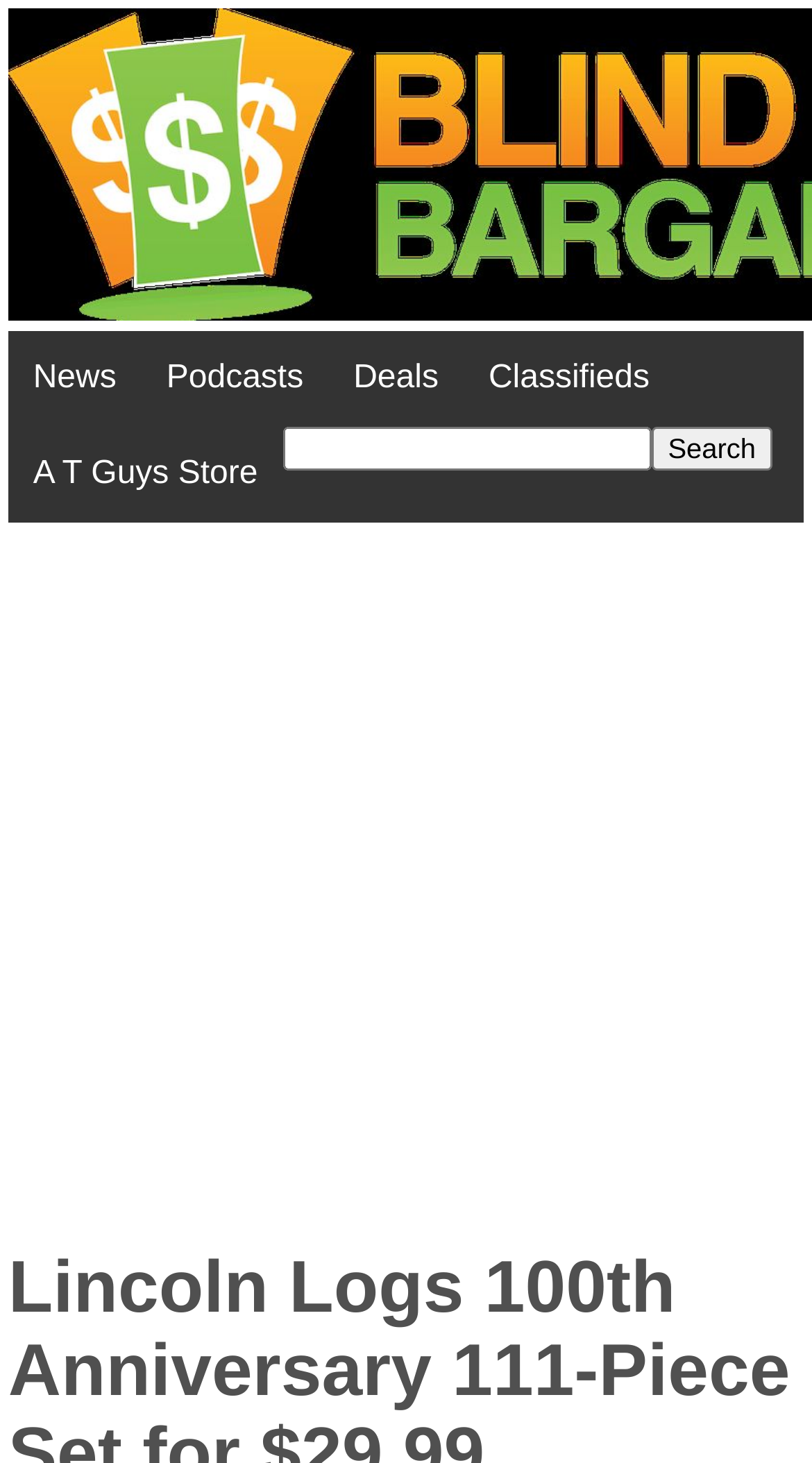What type of content is below the navigation links?
Give a one-word or short phrase answer based on the image.

Advertisement